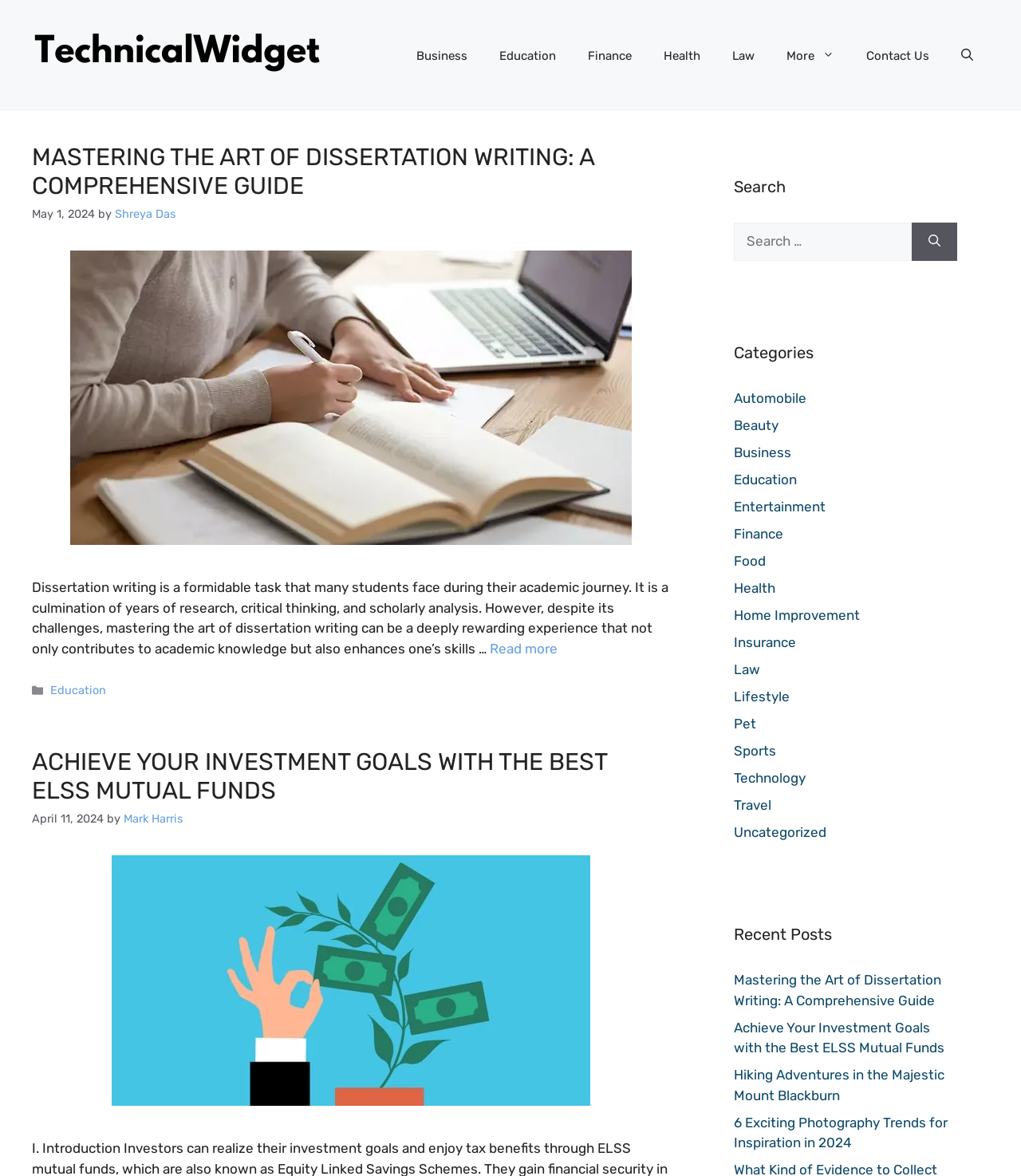Please identify the bounding box coordinates of the element on the webpage that should be clicked to follow this instruction: "Open the search function". The bounding box coordinates should be given as four float numbers between 0 and 1, formatted as [left, top, right, bottom].

[0.926, 0.027, 0.969, 0.068]